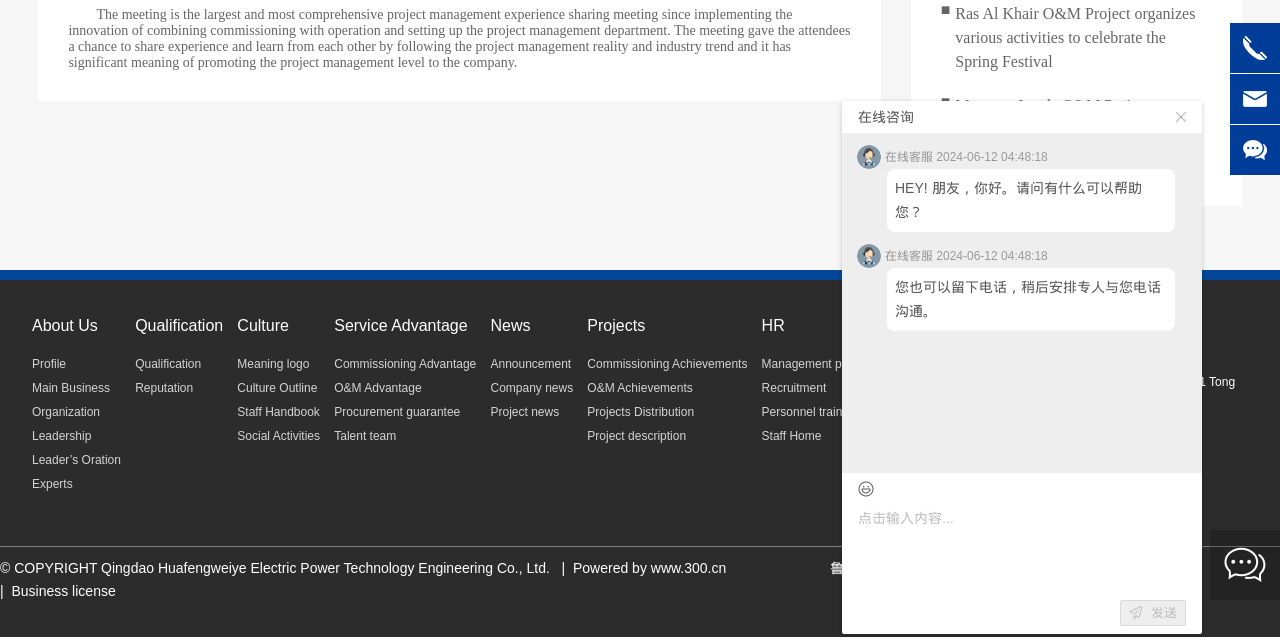Predict the bounding box of the UI element based on this description: "Leadership".

[0.025, 0.662, 0.106, 0.7]